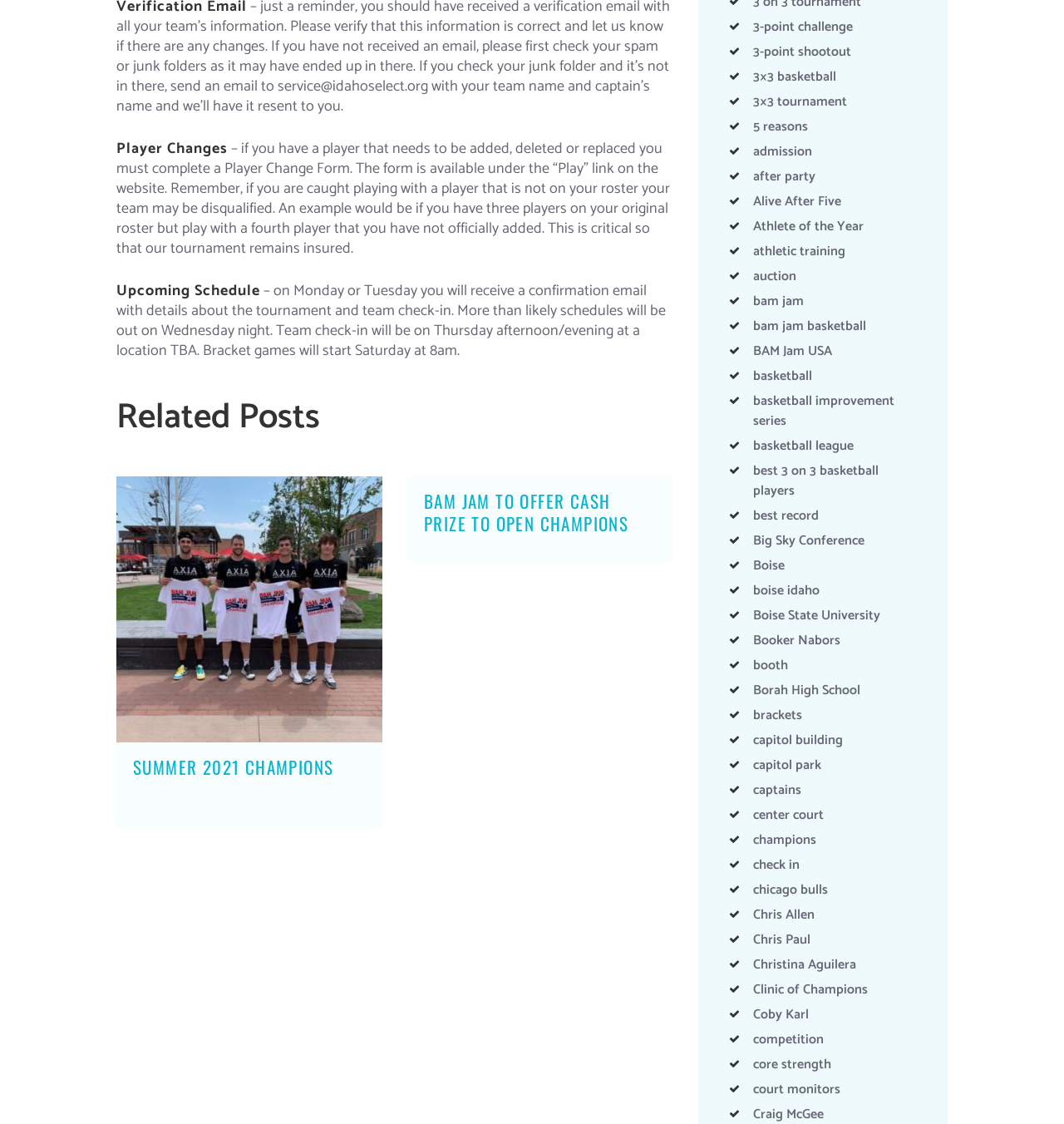Identify the bounding box coordinates for the UI element described as: "Athlete of the Year". The coordinates should be provided as four floats between 0 and 1: [left, top, right, bottom].

[0.707, 0.192, 0.811, 0.212]